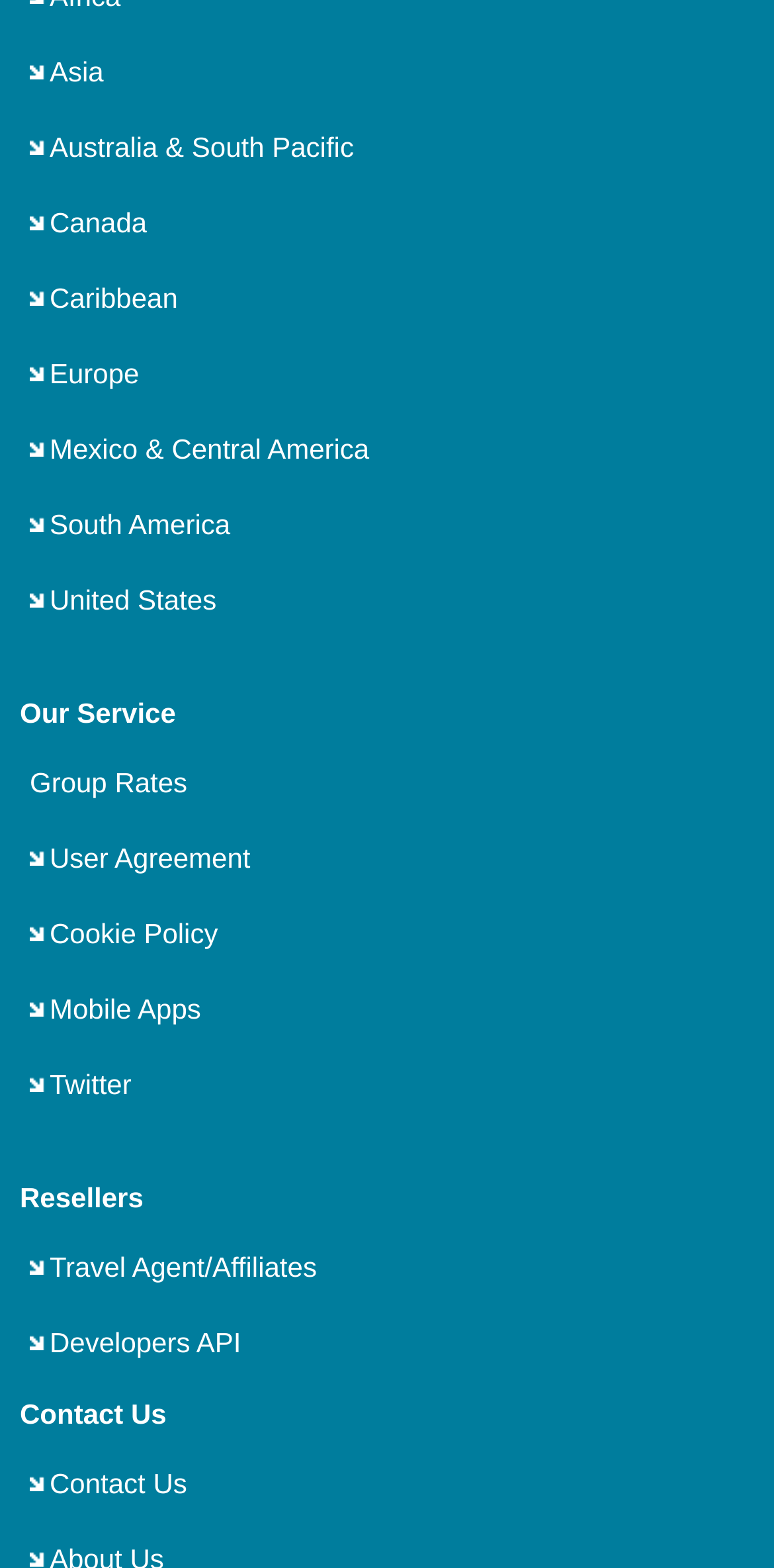Answer the question in a single word or phrase:
What type of content is available under 'Resellers'?

Travel agent/affiliate information